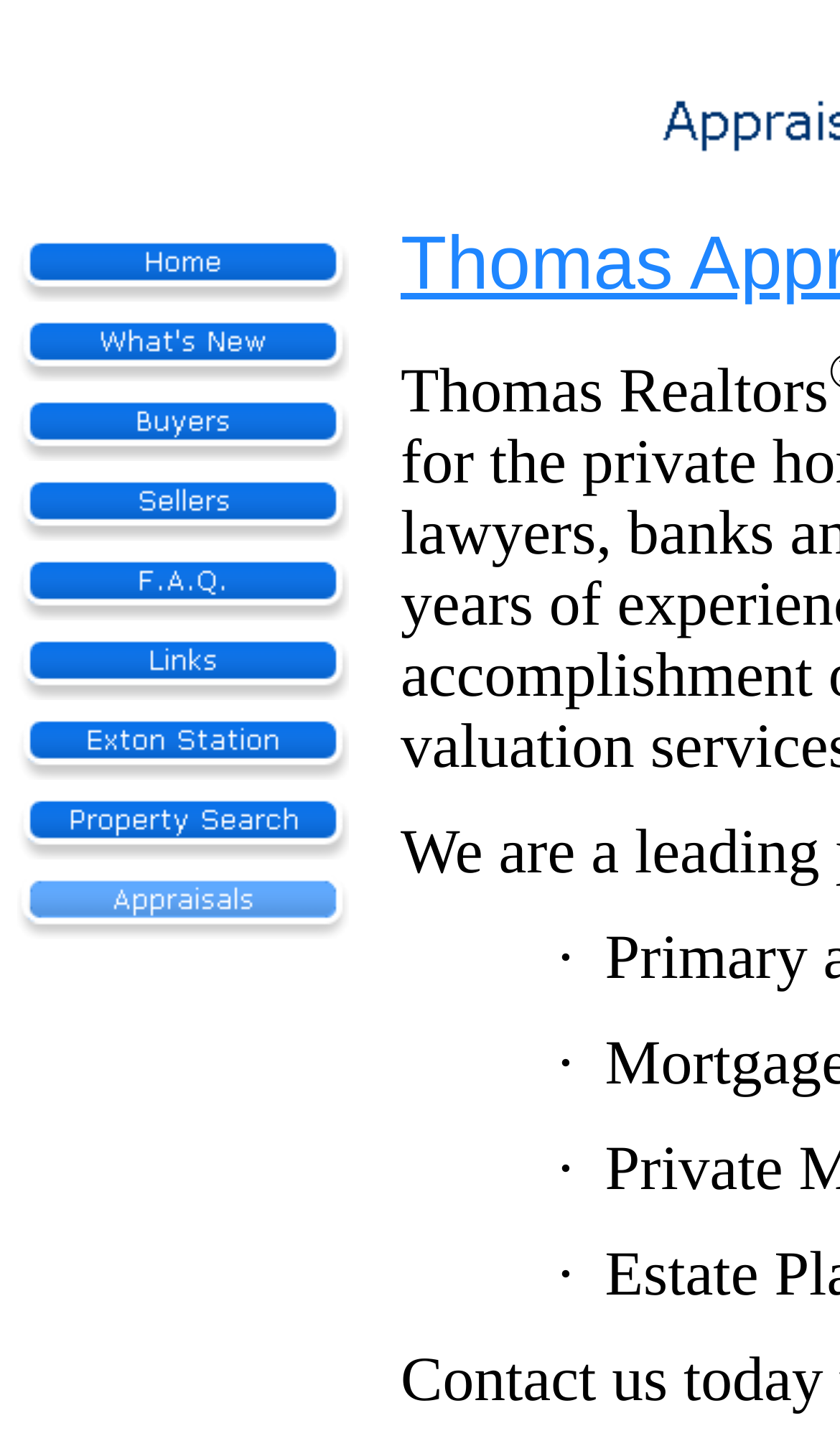Kindly determine the bounding box coordinates for the clickable area to achieve the given instruction: "get information for buyers".

[0.021, 0.303, 0.415, 0.328]